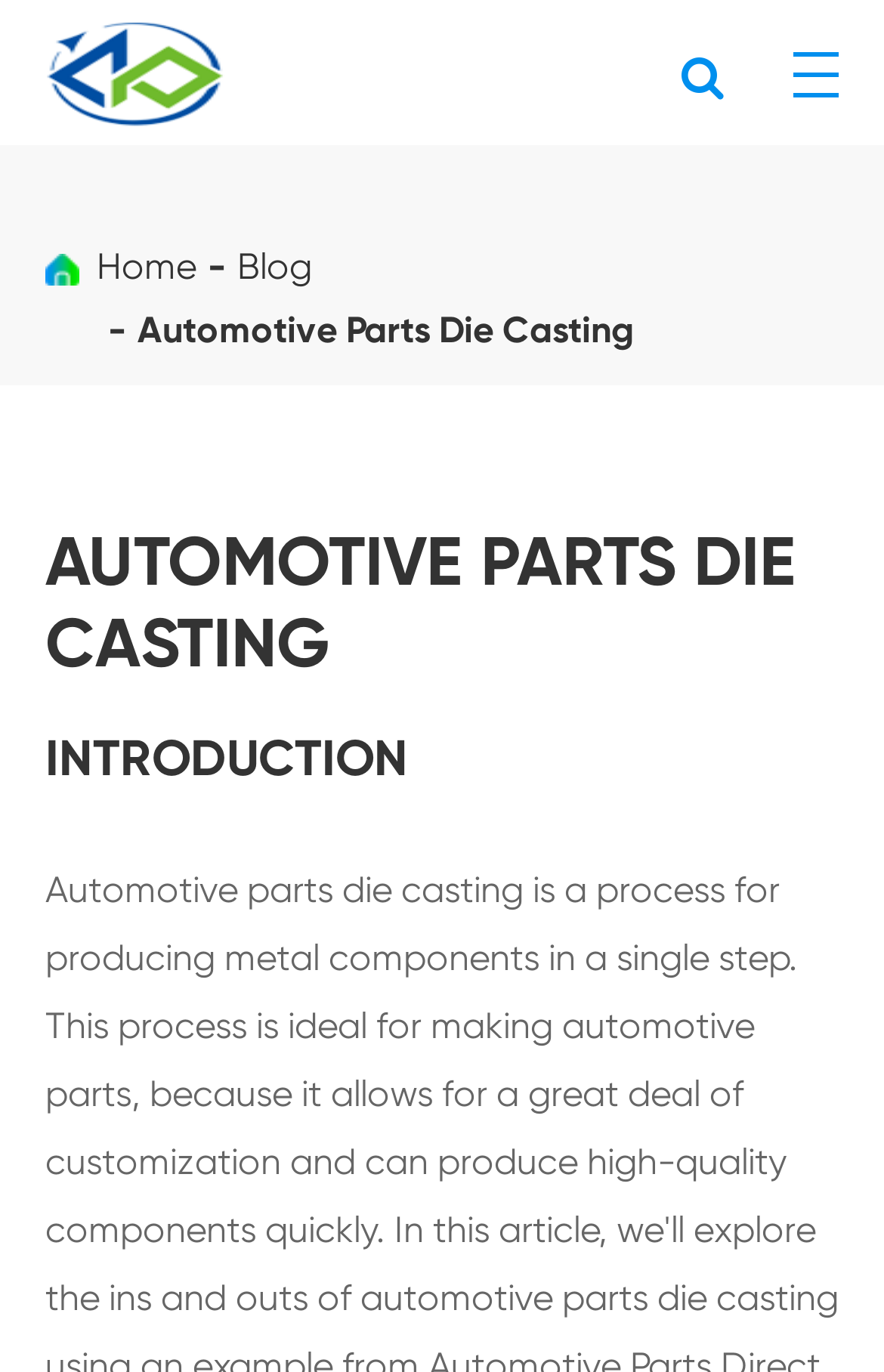Create an elaborate caption that covers all aspects of the webpage.

The webpage is about automotive parts die casting, a process for producing metal components in a single step. At the top left corner, there is a logo of "Ningbo Cheeven New Materials Technology Co., Ltd." which is an image linked to the company's website. Below the logo, there is a smaller image related to automotive parts die casting. 

To the right of the logo, there are three navigation links: "Home", "Blog", and "Automotive Parts Die Casting". The "Automotive Parts Die Casting" link is the longest and spans almost the entire width of the page.

Below the navigation links, there is a large heading "AUTOMOTIVE PARTS DIE CASTING" that spans the entire width of the page. Underneath this heading, there is a subheading "INTRODUCTION" that also spans the entire width of the page. The introduction text is not explicitly mentioned in the accessibility tree, but based on the meta description, it likely describes the process of automotive parts die casting and its benefits.